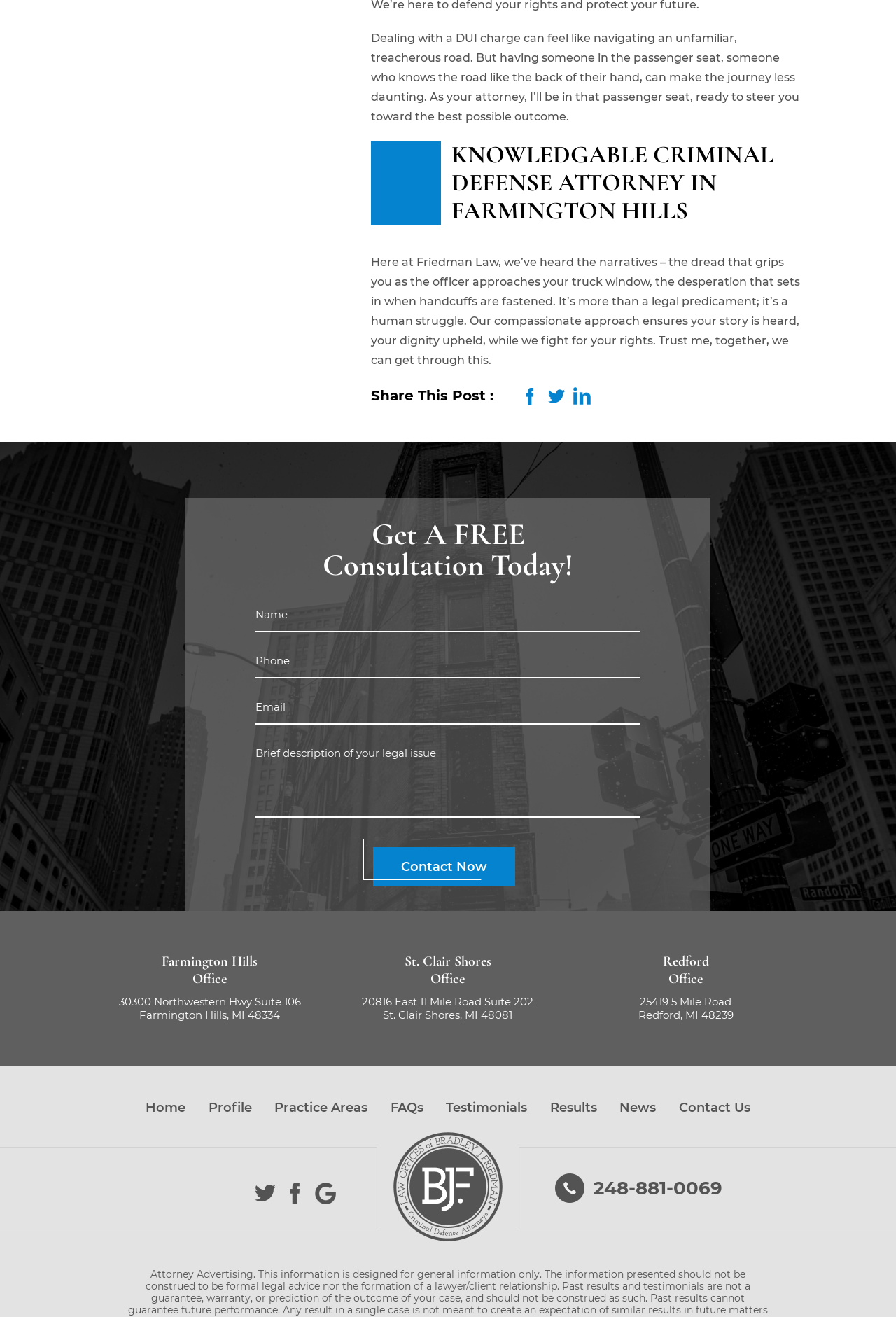Can you find the bounding box coordinates for the element that needs to be clicked to execute this instruction: "Visit the Farmington Hills office"? The coordinates should be given as four float numbers between 0 and 1, i.e., [left, top, right, bottom].

[0.109, 0.755, 0.359, 0.776]